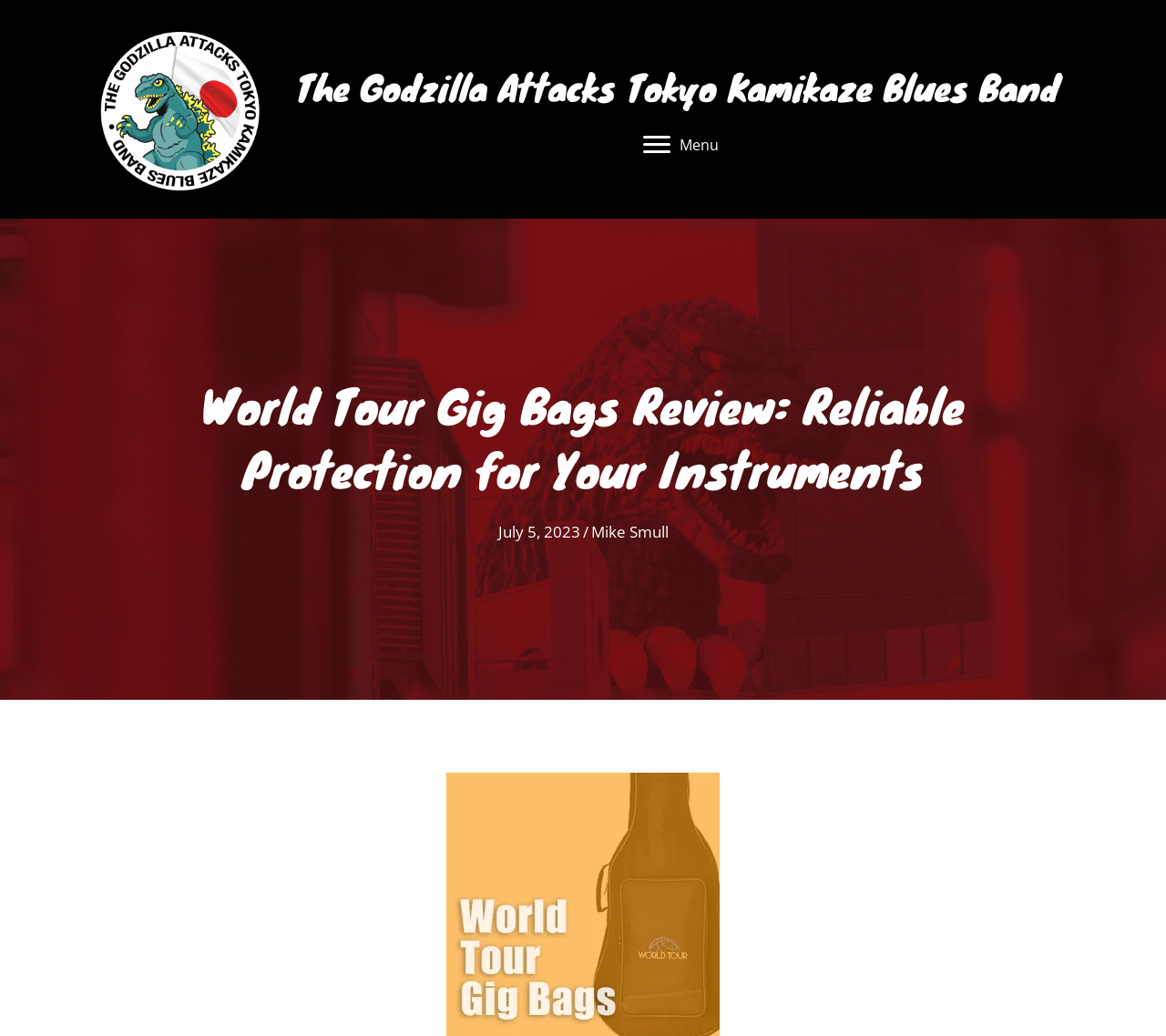Is there a menu button on the page?
Using the details shown in the screenshot, provide a comprehensive answer to the question.

I found the menu button by looking at the elements on the page, and I saw a button labeled 'Menu'.